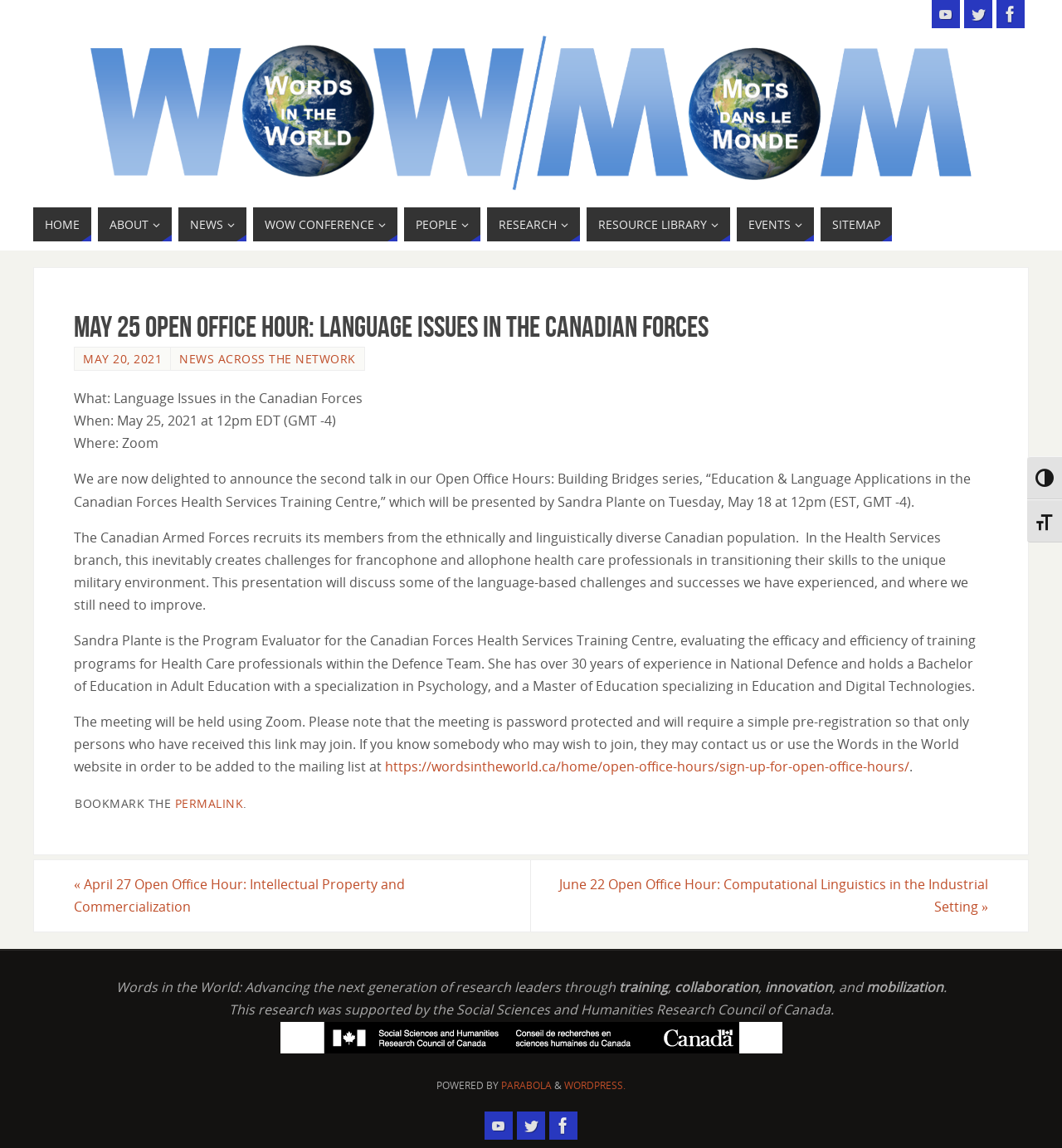Analyze the image and deliver a detailed answer to the question: What is the topic of the Open Office Hour on May 25?

The topic of the Open Office Hour on May 25 is 'Language Issues in the Canadian Forces' as mentioned in the heading 'May 25 Open Office Hour: Language Issues in the Canadian Forces' and also in the description of the event.